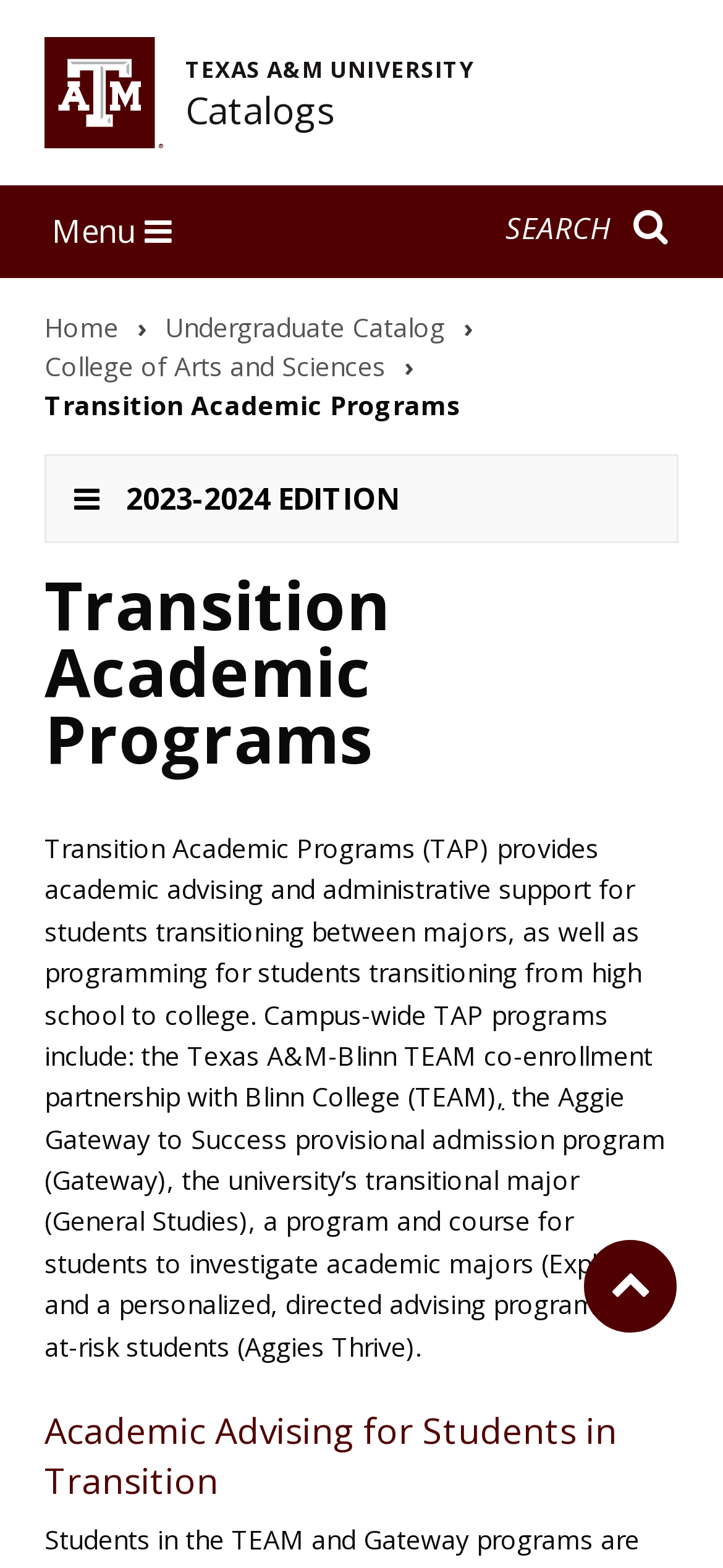Determine the bounding box for the described HTML element: "Toggle Menu". Ensure the coordinates are four float numbers between 0 and 1 in the format [left, top, right, bottom].

[0.0, 0.118, 0.31, 0.177]